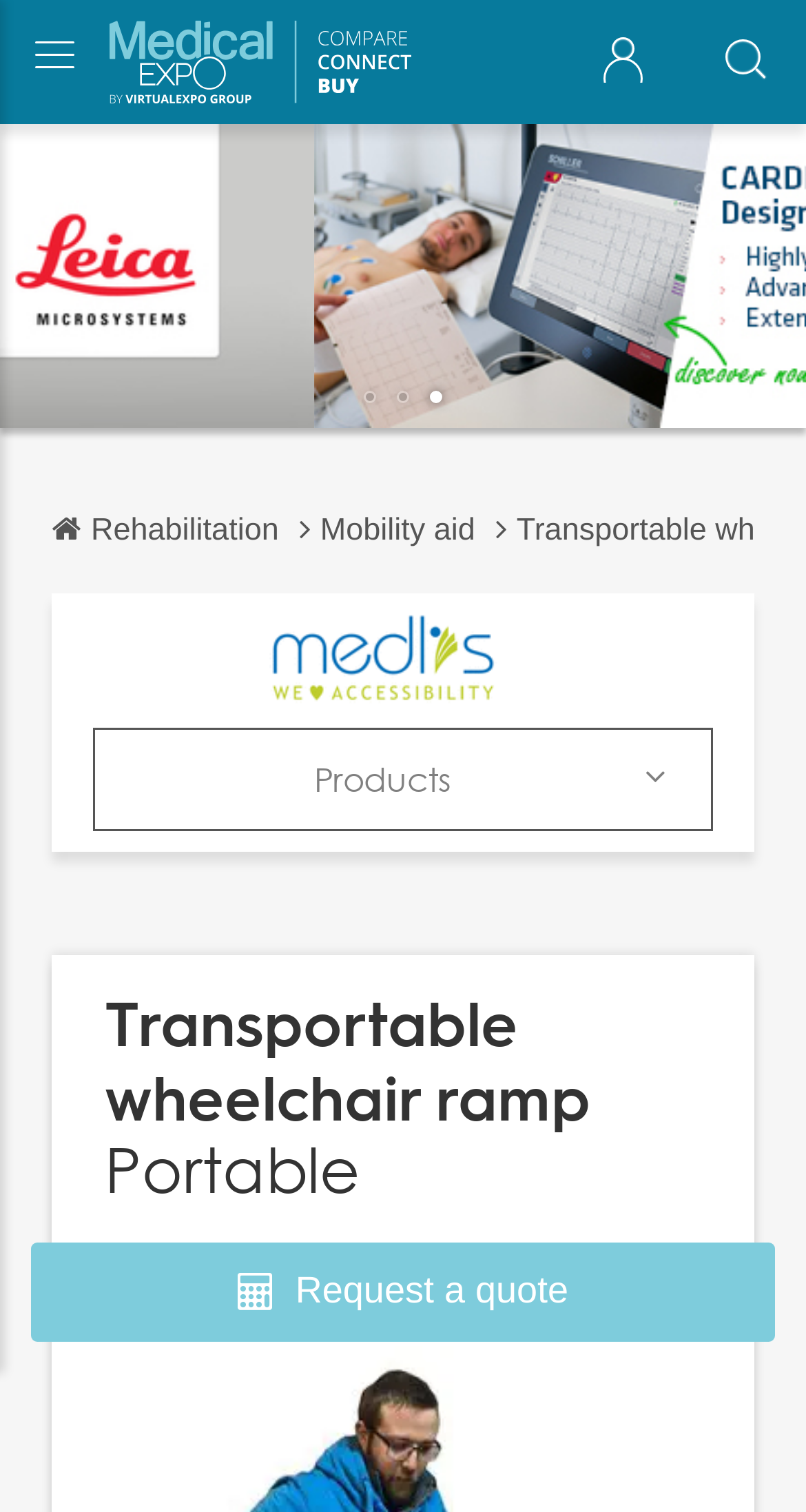What type of equipment is featured on the webpage?
Look at the screenshot and give a one-word or phrase answer.

Medical equipment